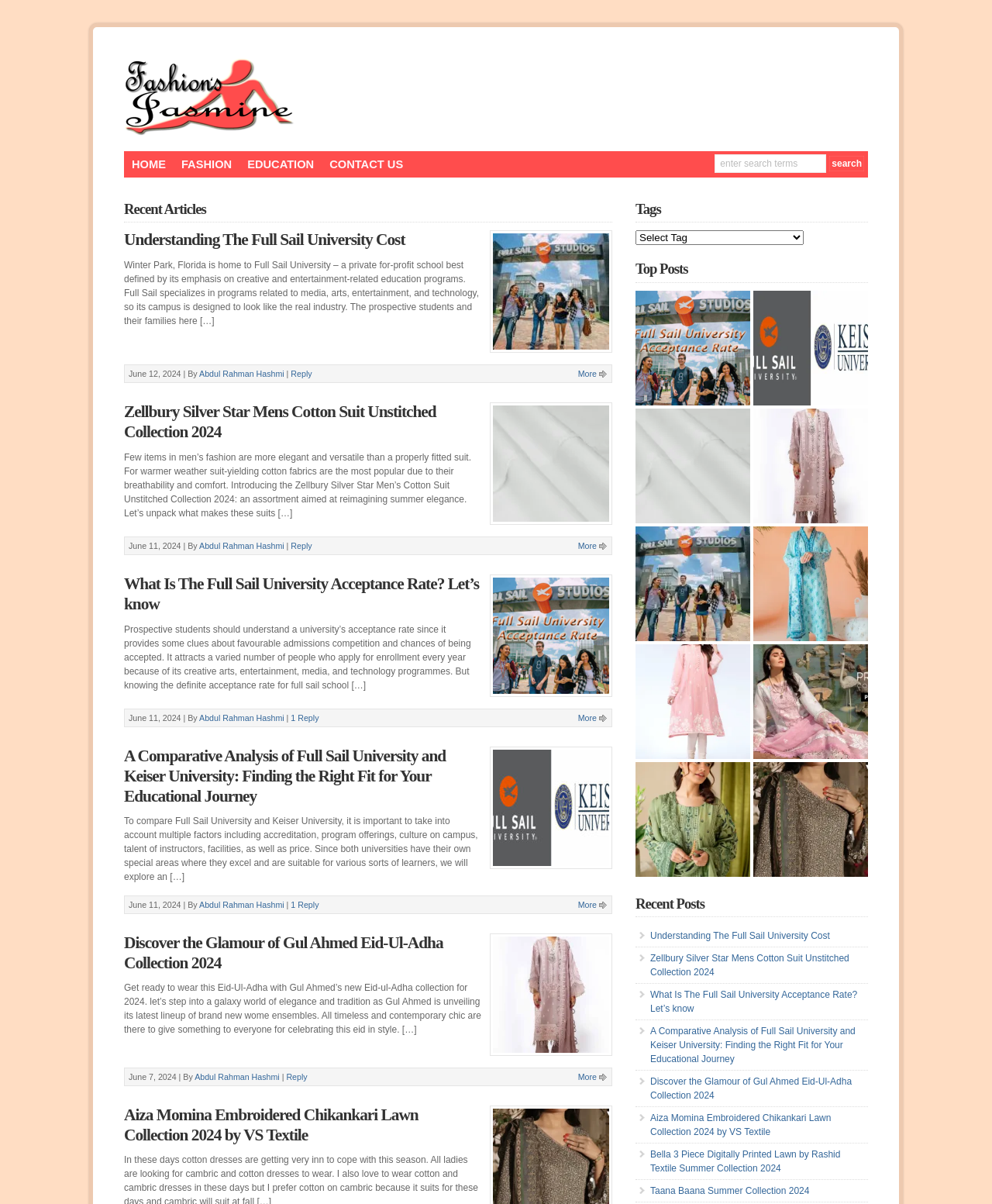Please determine the bounding box coordinates for the element that should be clicked to follow these instructions: "go to home page".

[0.125, 0.126, 0.175, 0.147]